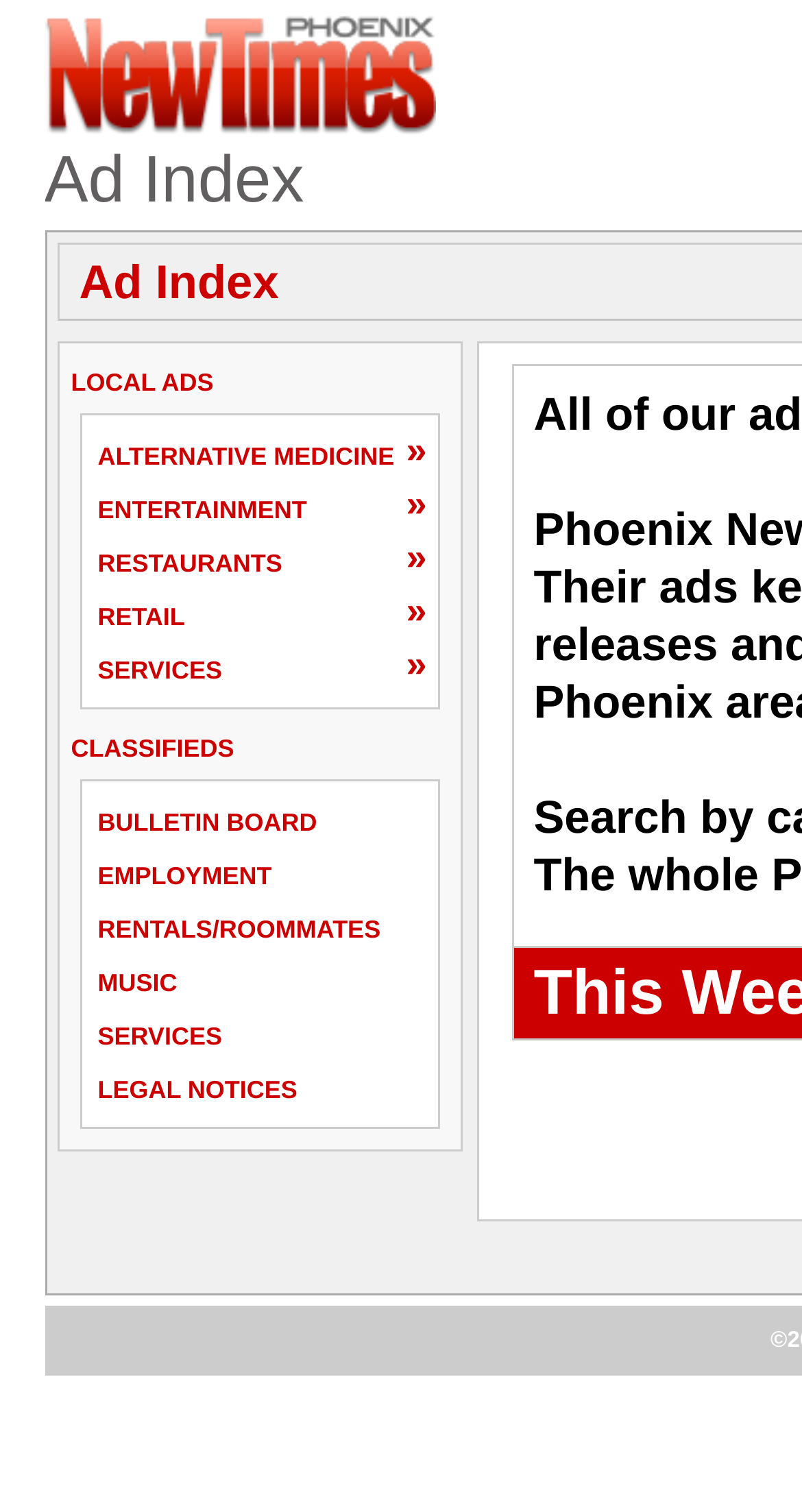Find the bounding box coordinates of the element you need to click on to perform this action: 'Visit ALTERNATIVE MEDICINE'. The coordinates should be represented by four float values between 0 and 1, in the format [left, top, right, bottom].

[0.114, 0.284, 0.532, 0.314]